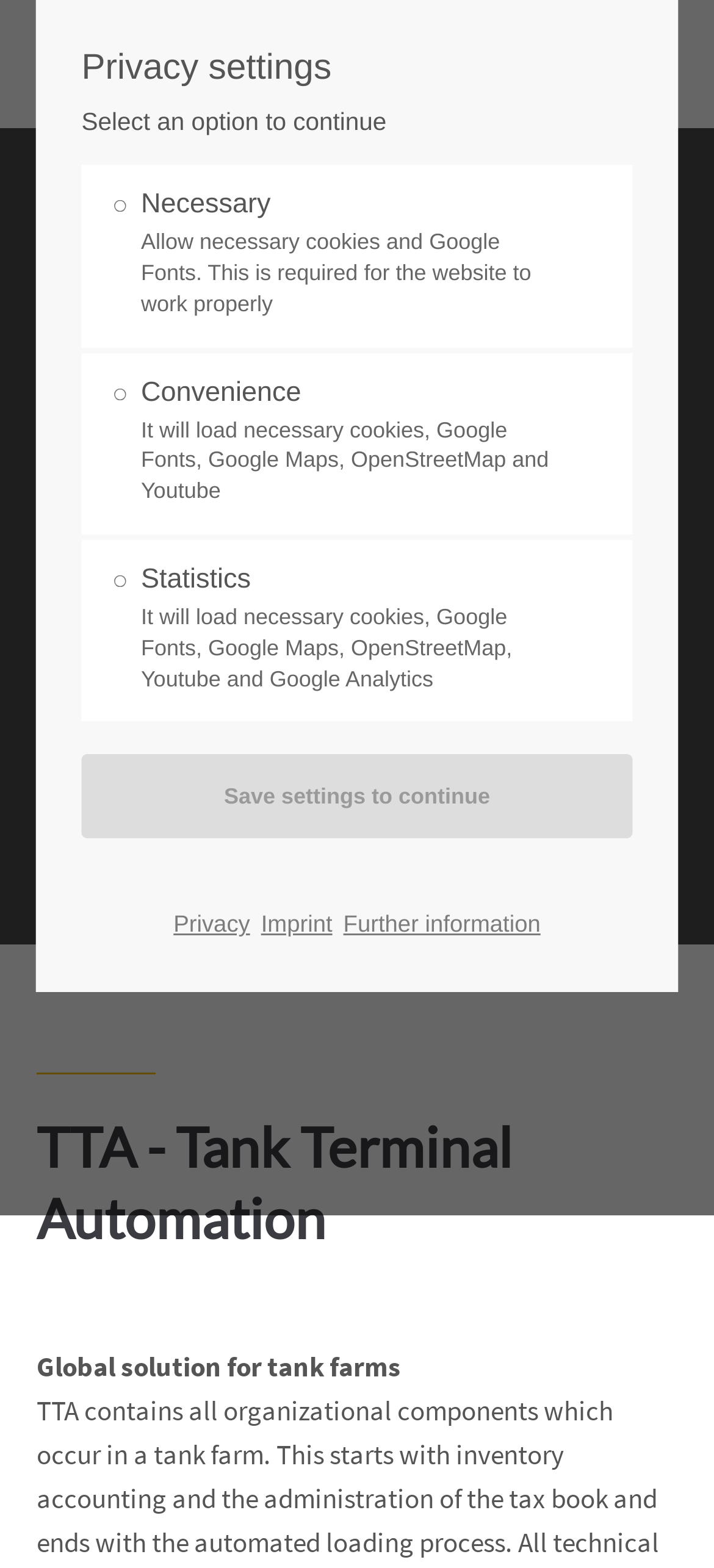Provide a one-word or short-phrase response to the question:
What is the current state of the 'Save settings to continue' button?

Disabled